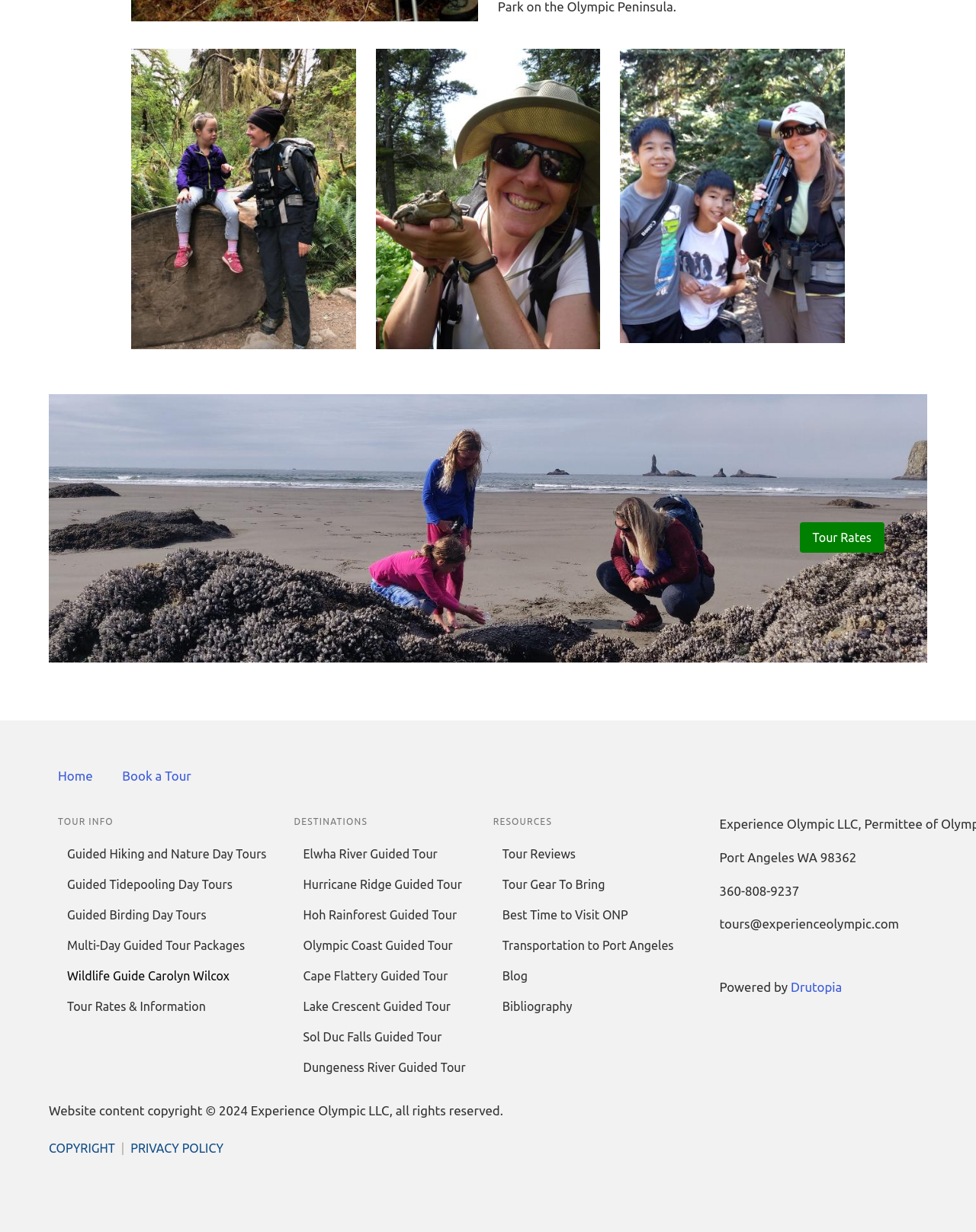Please identify the bounding box coordinates of the element's region that needs to be clicked to fulfill the following instruction: "View Tour Rates". The bounding box coordinates should consist of four float numbers between 0 and 1, i.e., [left, top, right, bottom].

[0.819, 0.424, 0.906, 0.449]